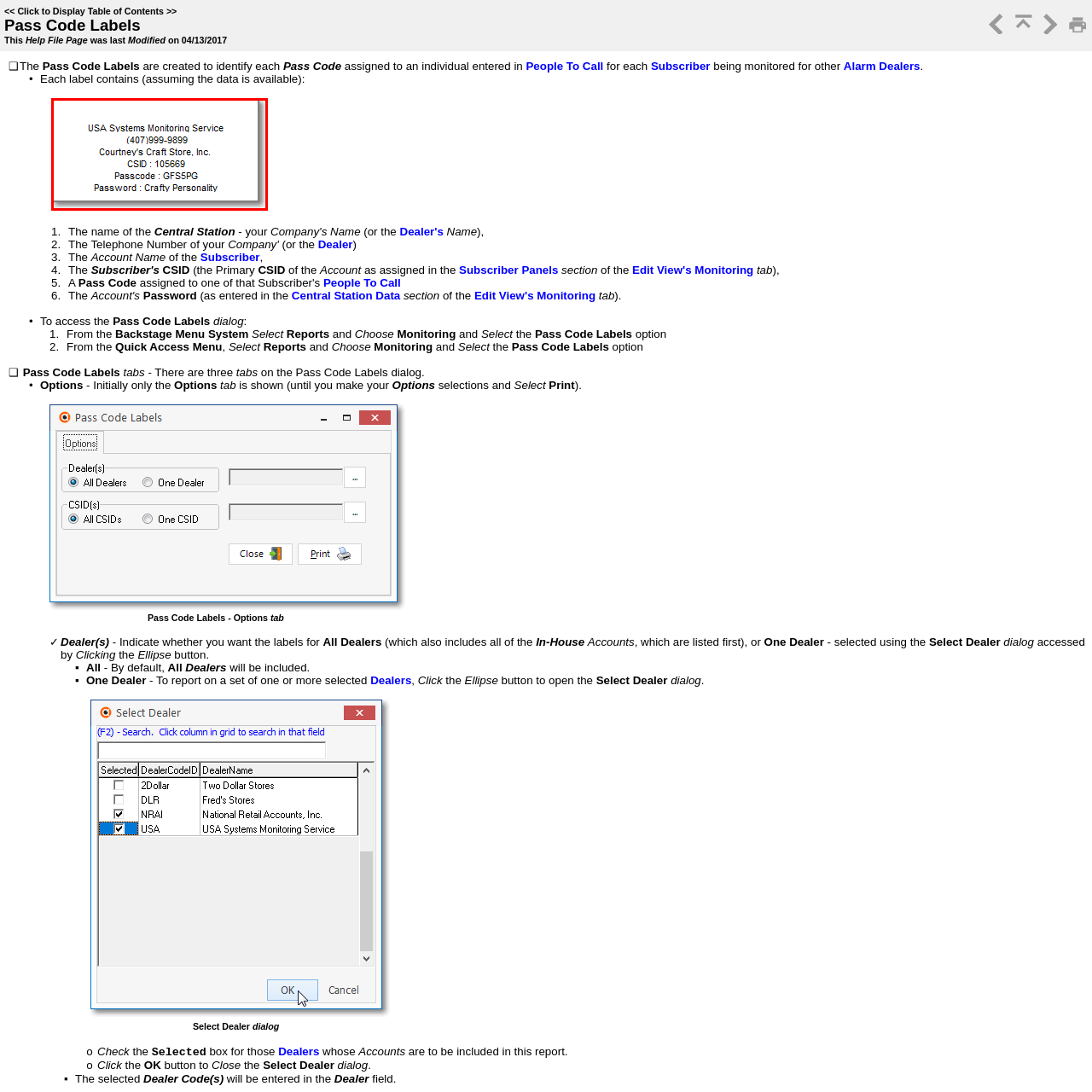Pay attention to the image highlighted by the red border, What is the CSID for Courtney's Craft Store, Inc.? Please give a one-word or short phrase answer.

105669